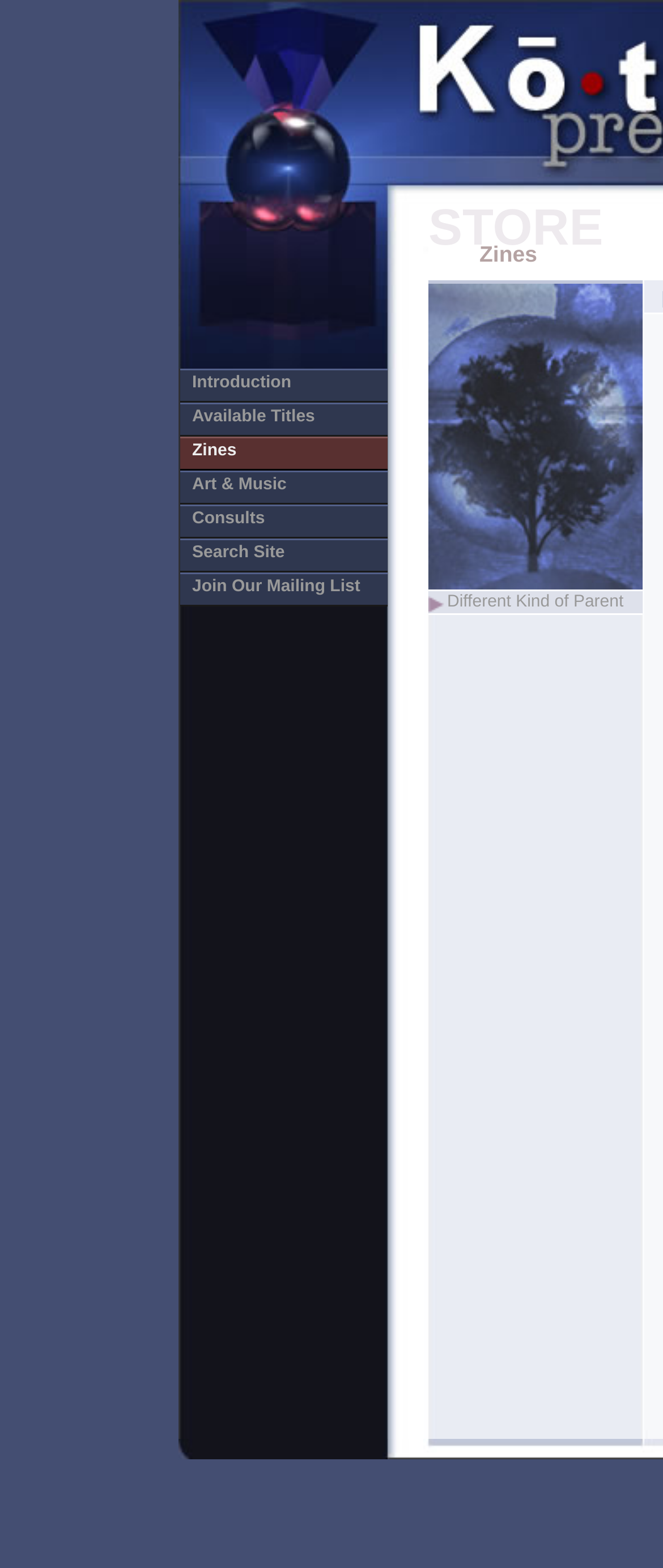Articulate a complete and detailed caption of the webpage elements.

The webpage is an online resource for bereaved parents, grandparents, siblings, and their caregivers, featuring articles, books, zines, and more. At the top of the page, there is a large image that spans about 37% of the page width. Below the image, there is a horizontal menu with several links, including "Introduction", "Available Titles", "Zines", "Art & Music", "Consults", "Search Site", and "Join Our Mailing List". These links are aligned to the left and take up about 31% of the page width. The "Zines" link is a static text element, not a clickable link. 

To the right of the menu, there is another link, "Different Kind of Parent", which is positioned near the top-right corner of the page.